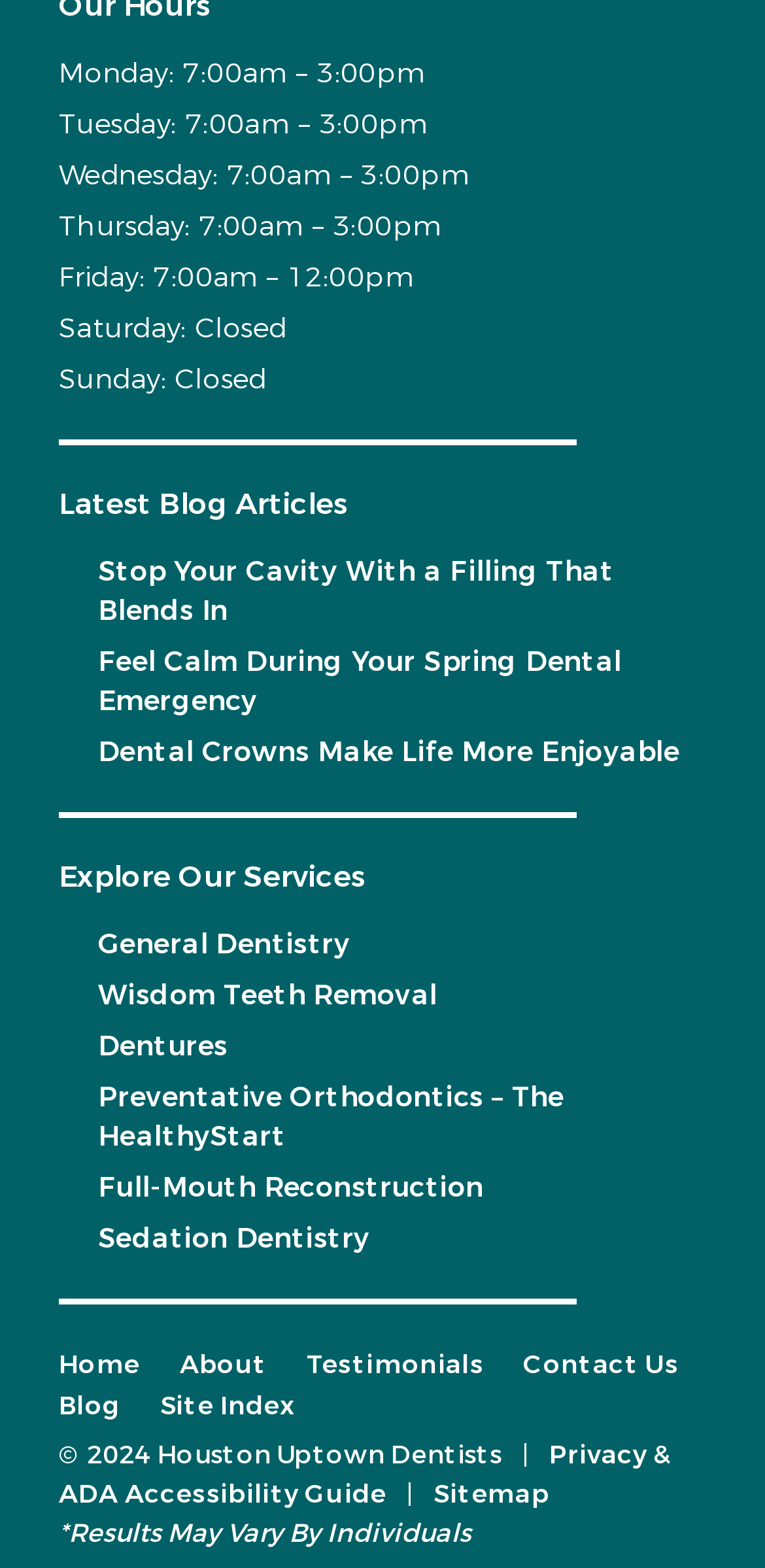What is the first service listed under 'Explore Our Services'?
Use the screenshot to answer the question with a single word or phrase.

General Dentistry